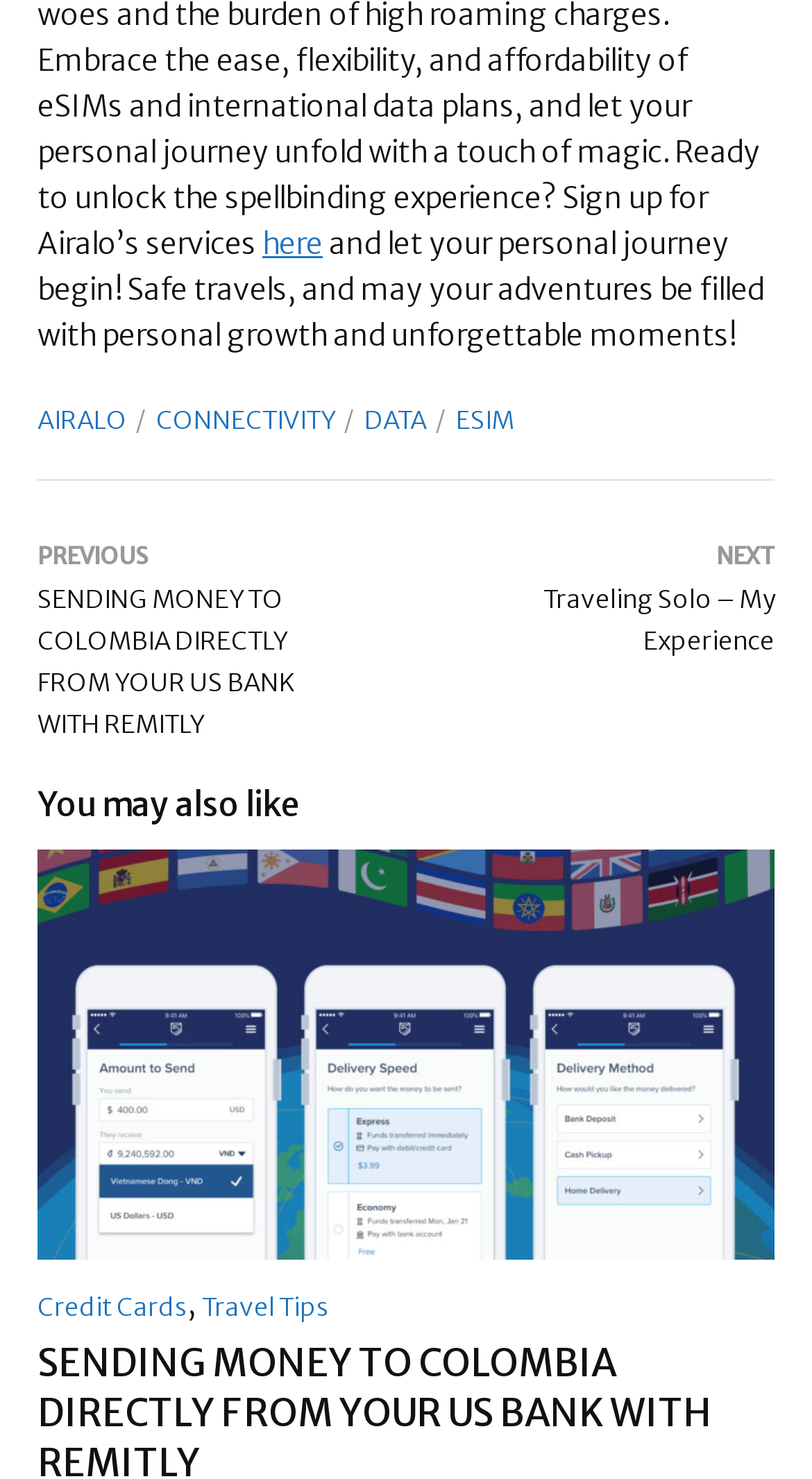Please give the bounding box coordinates of the area that should be clicked to fulfill the following instruction: "Read the Privacy Policy". The coordinates should be in the format of four float numbers from 0 to 1, i.e., [left, top, right, bottom].

None